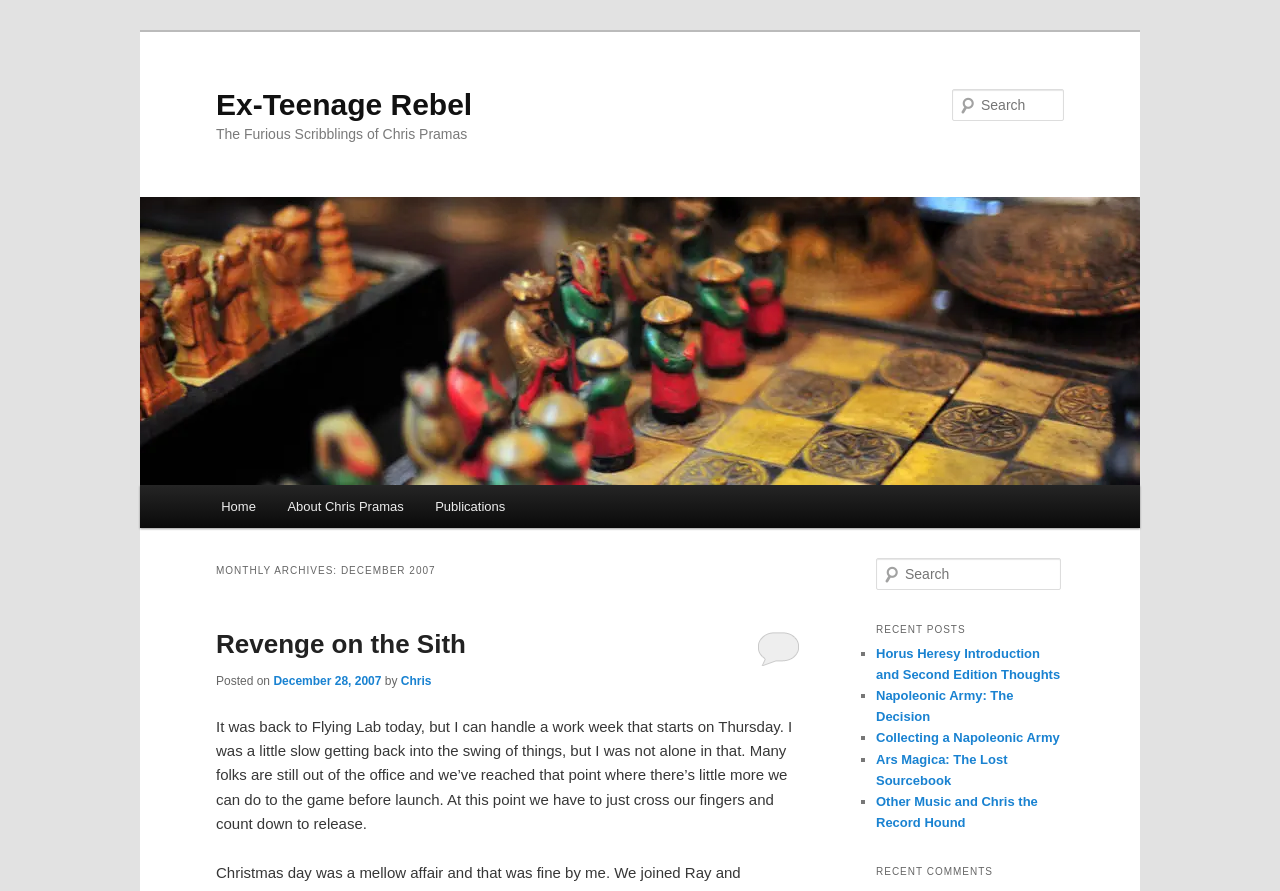What is the main menu?
Deliver a detailed and extensive answer to the question.

The main menu can be determined by looking at the link elements under the 'Main menu' heading. The links are 'Home', 'About Chris Pramas', and 'Publications', which are likely the main menu items.